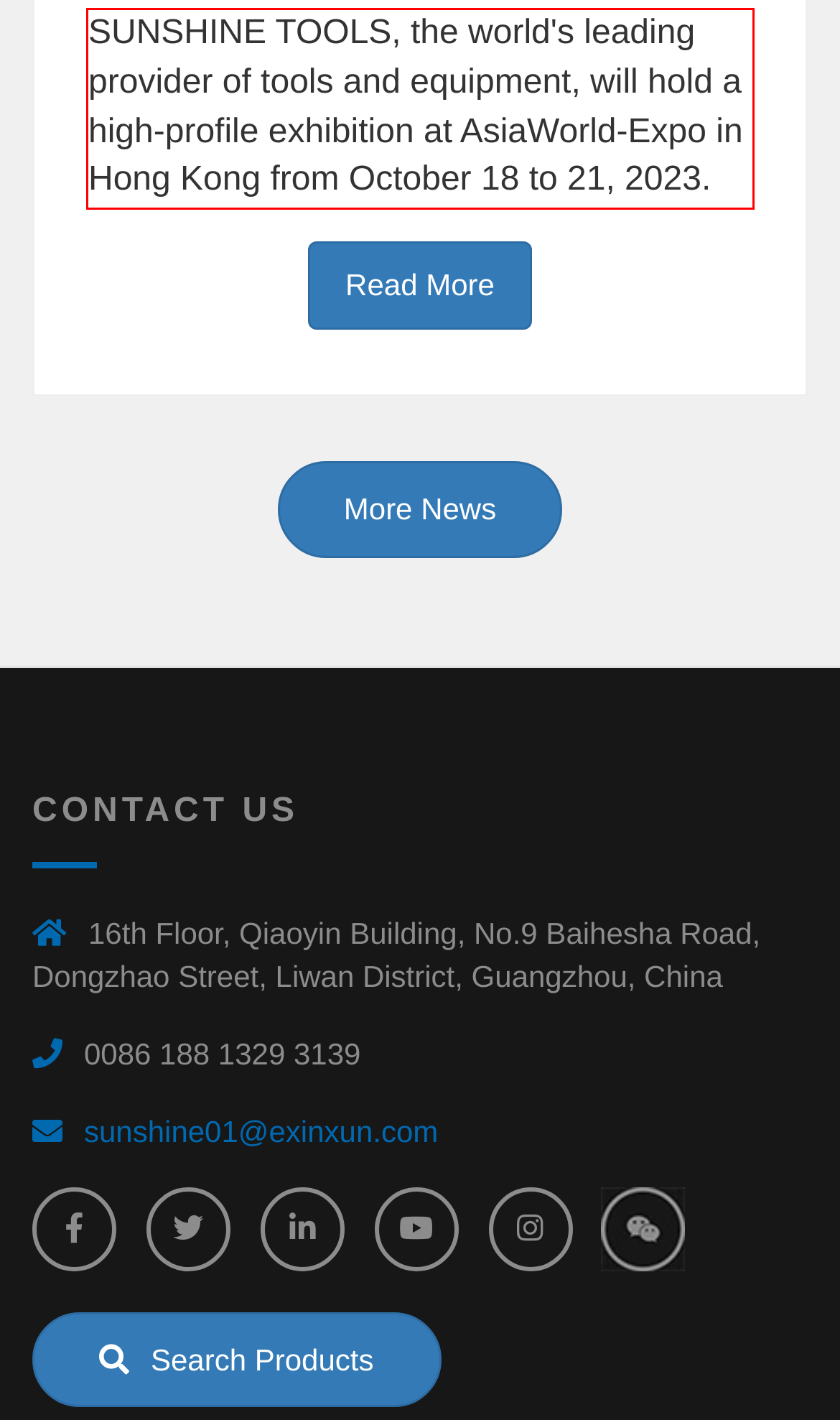Please take the screenshot of the webpage, find the red bounding box, and generate the text content that is within this red bounding box.

SUNSHINE TOOLS, the world's leading provider of tools and equipment, will hold a high-profile exhibition at AsiaWorld-Expo in Hong Kong from October 18 to 21, 2023.